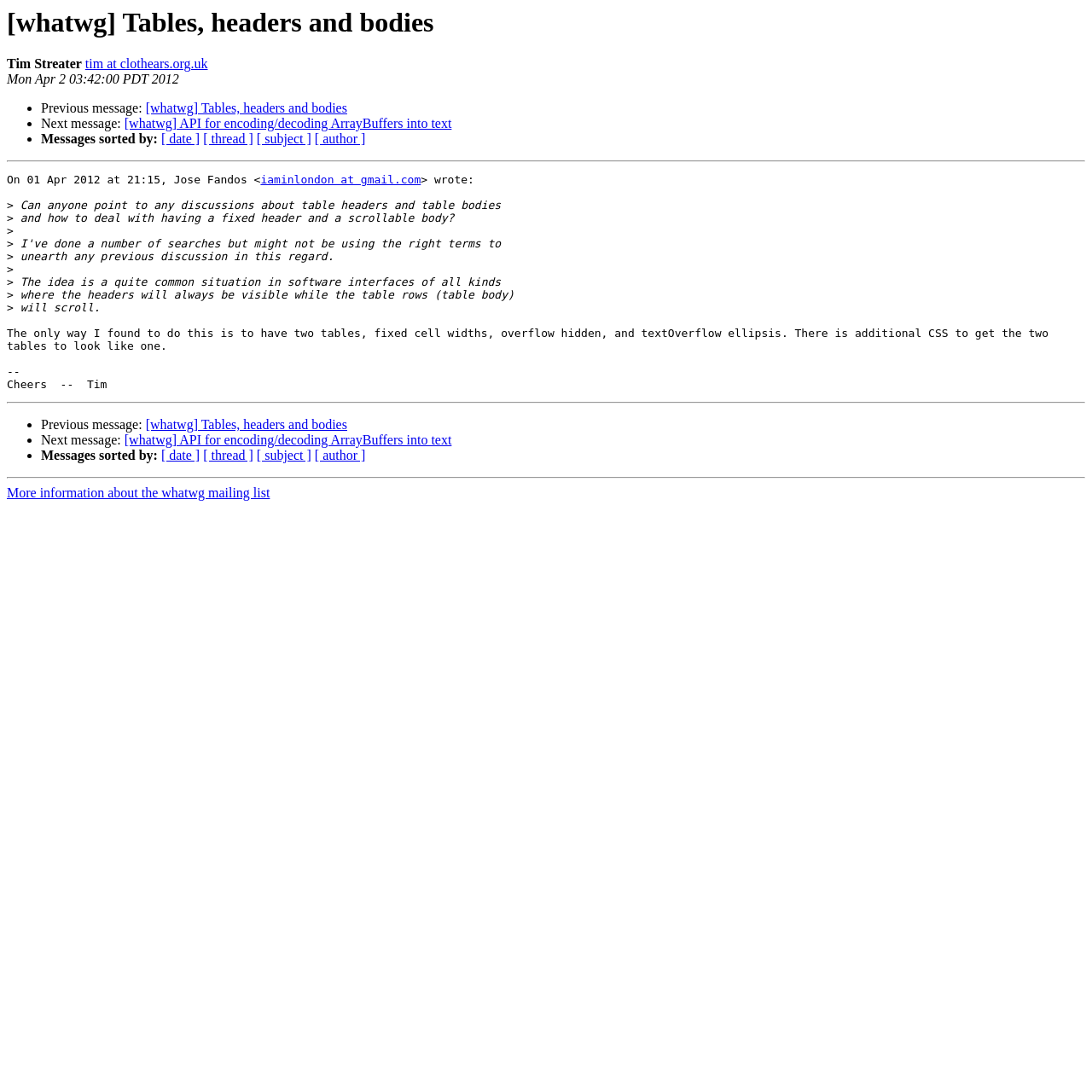Please respond in a single word or phrase: 
What is the email address of Tim?

tim at clothears.org.uk